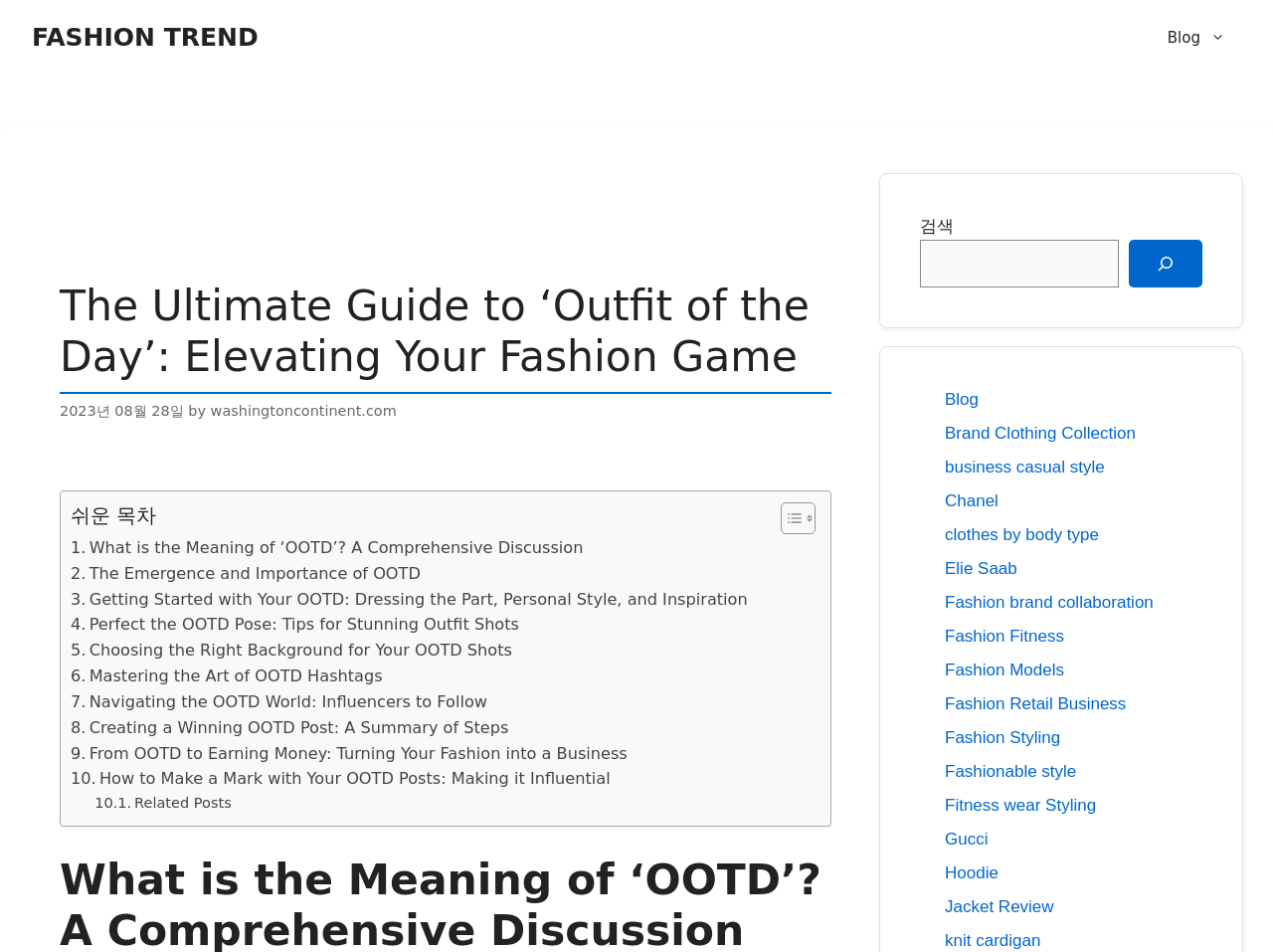Analyze the image and answer the question with as much detail as possible: 
What is the function of the search bar?

The search bar is located in the top-right corner of the webpage, and it allows users to search for specific keywords or topics within the website. This is evident from the presence of a search icon and a text input field.